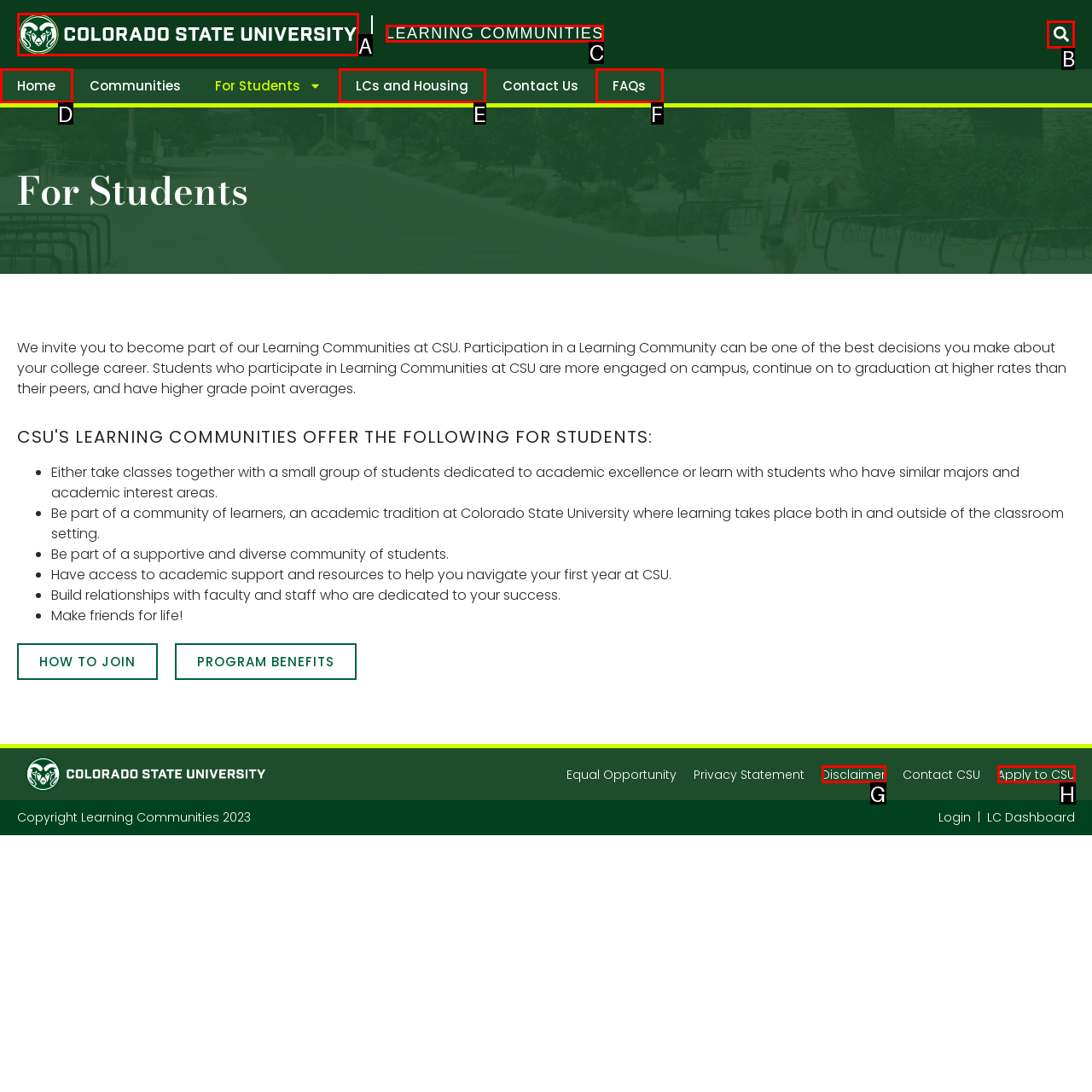Decide which letter you need to select to fulfill the task: Search for something
Answer with the letter that matches the correct option directly.

B